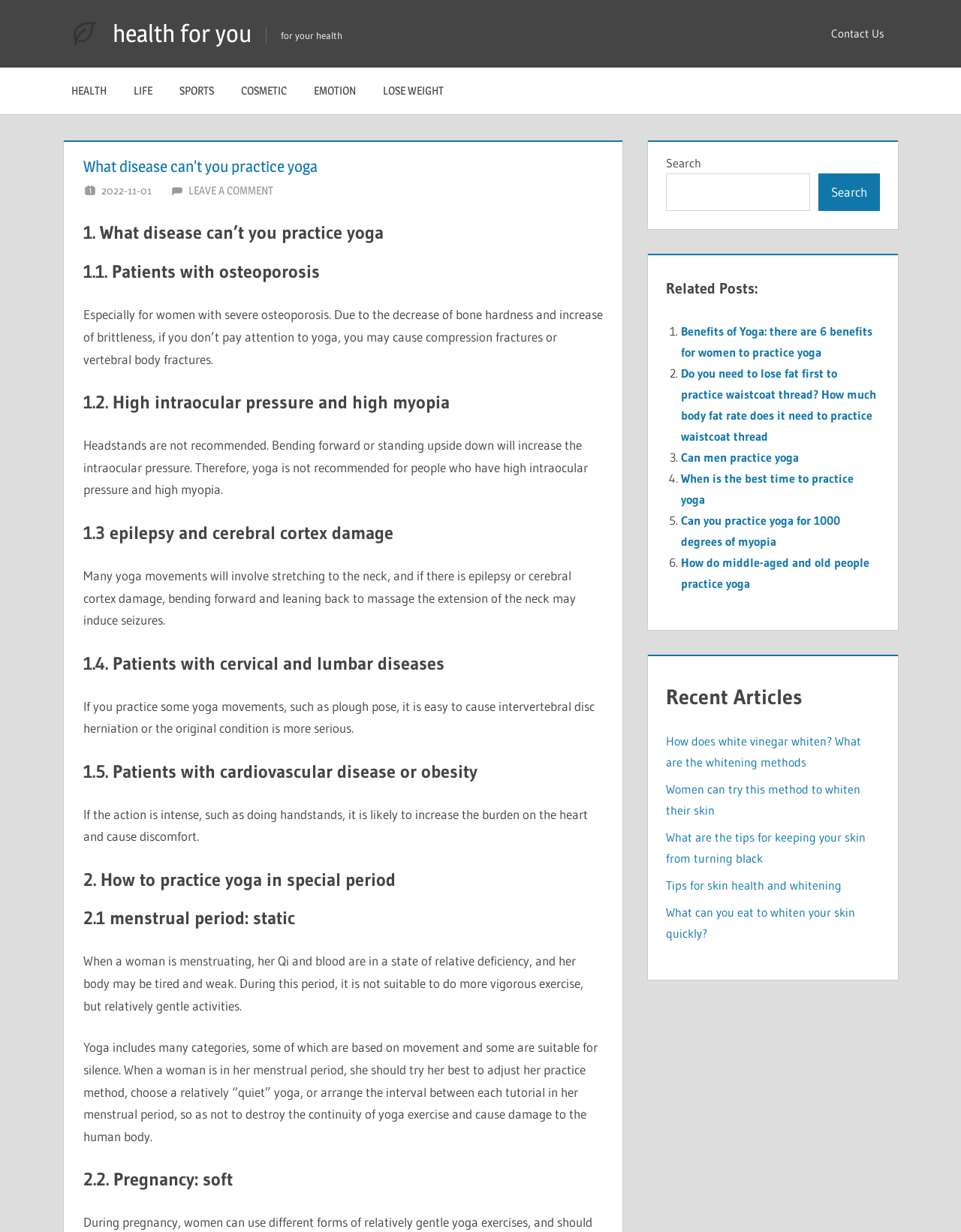Provide the bounding box coordinates for the UI element described in this sentence: "health". The coordinates should be four float values between 0 and 1, i.e., [left, top, right, bottom].

[0.06, 0.055, 0.125, 0.093]